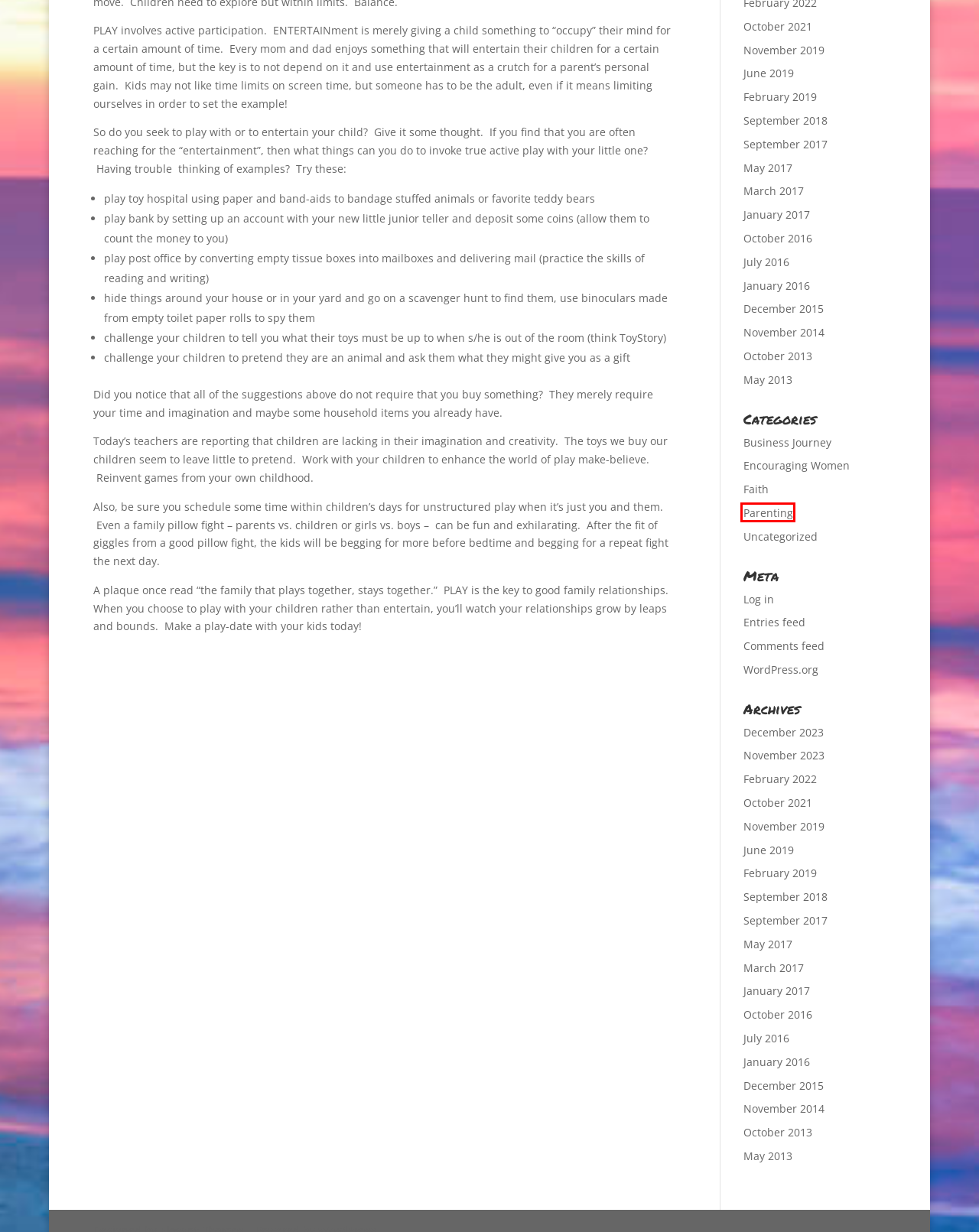You’re provided with a screenshot of a webpage that has a red bounding box around an element. Choose the best matching webpage description for the new page after clicking the element in the red box. The options are:
A. Faith | Frazzle Dazzle Mama
B. Uncategorized | Frazzle Dazzle Mama
C. Blog Tool, Publishing Platform, and CMS – WordPress.org
D. Encouraging Women | Frazzle Dazzle Mama
E. Comments for Frazzle Dazzle Mama
F. Parenting | Frazzle Dazzle Mama
G. Business Journey | Frazzle Dazzle Mama
H. Log In ‹ Frazzle Dazzle Mama — WordPress

F